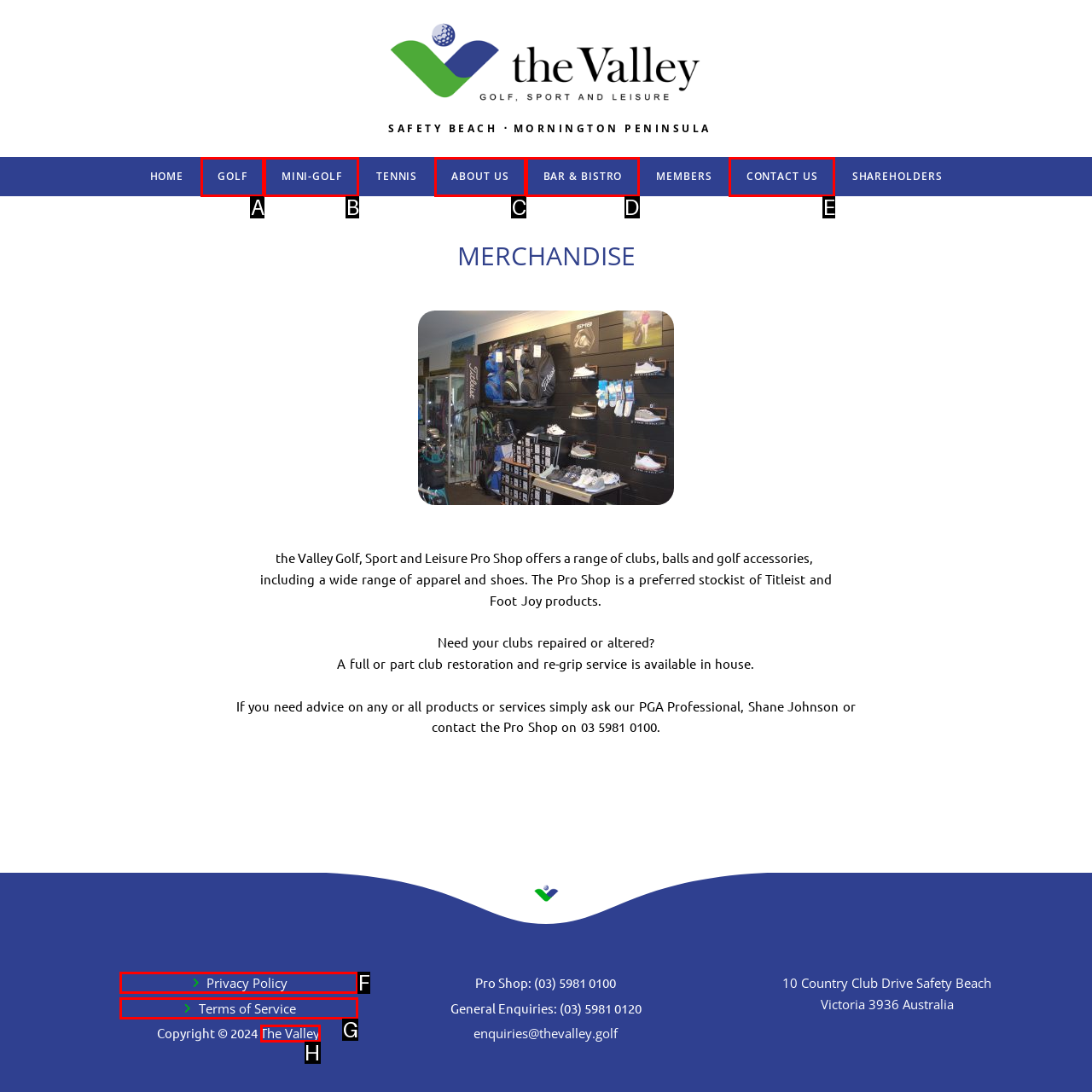Identify the option that corresponds to the description: Bar & Bistro. Provide only the letter of the option directly.

D